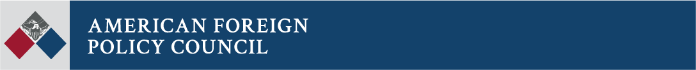Craft a detailed explanation of the image.

The image features the logo of the American Foreign Policy Council (AFPC), which prominently displays the organization’s name in bold white letters against a deep blue background. The logo is accompanied by a stylized graphic that integrates red and gray diamonds, symbolizing the council’s focus on strategic foreign policy. This visual element embodies the AFPC’s mission to promote informed dialogue on international relations and defense strategies, particularly in the context of contemporary challenges such as space policy and national security, topics recently highlighted during their Capitol Hill briefing on "Understanding the New Space Race: China’s Space Ambitions and U.S. Responses."